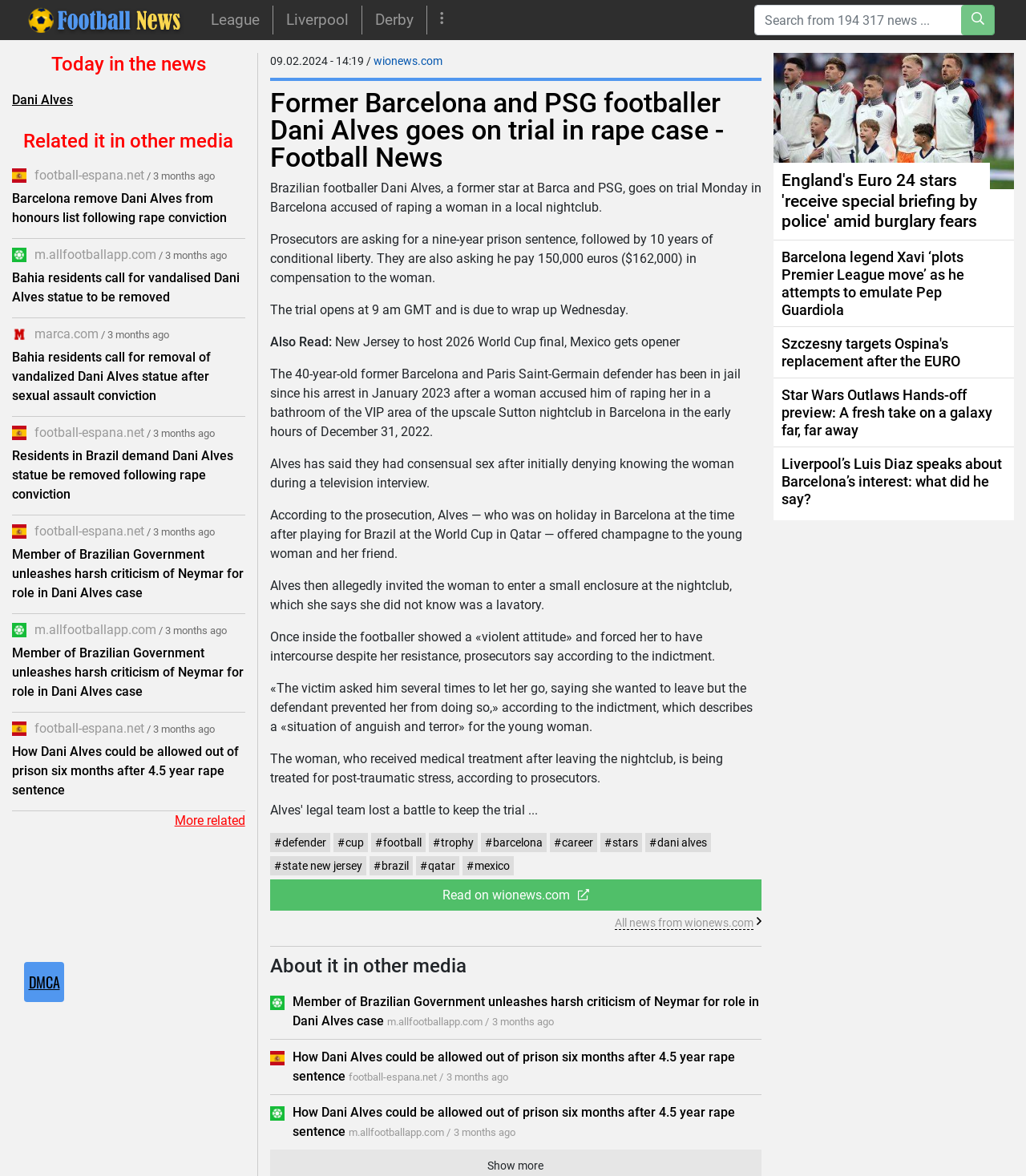Locate the bounding box coordinates of the clickable element to fulfill the following instruction: "View related news from football-espana.net". Provide the coordinates as four float numbers between 0 and 1 in the format [left, top, right, bottom].

[0.034, 0.142, 0.141, 0.155]